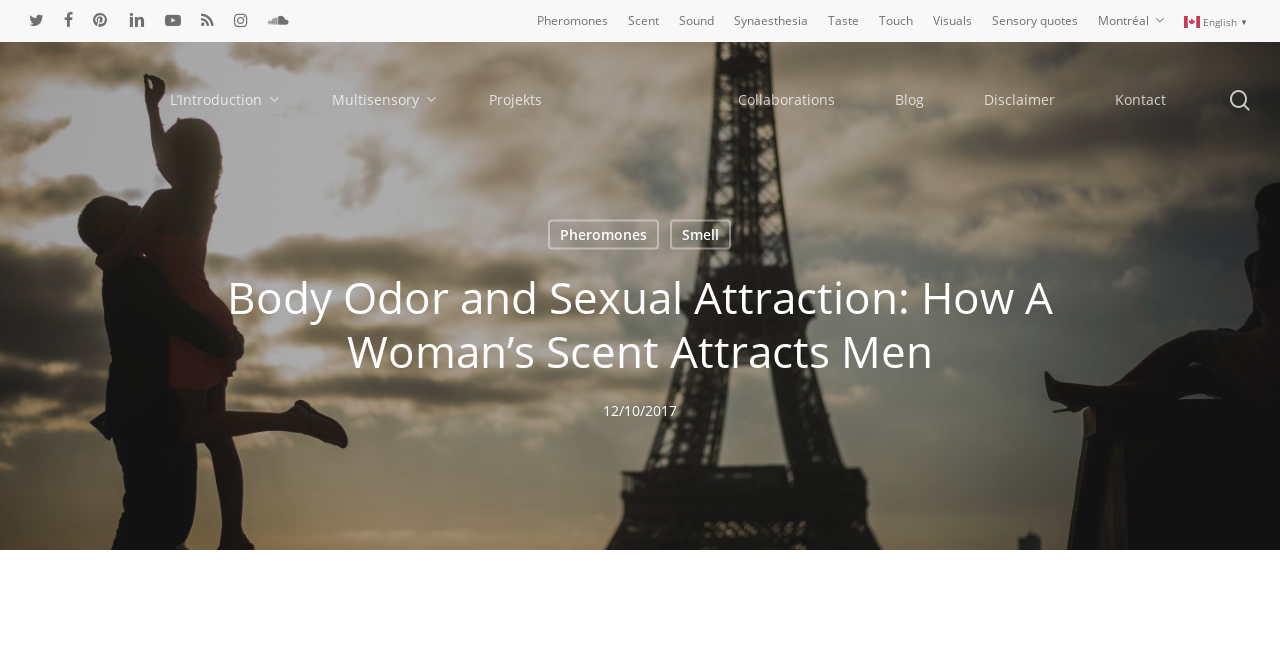What social media platforms are available?
Please answer using one word or phrase, based on the screenshot.

Twitter, Facebook, etc.